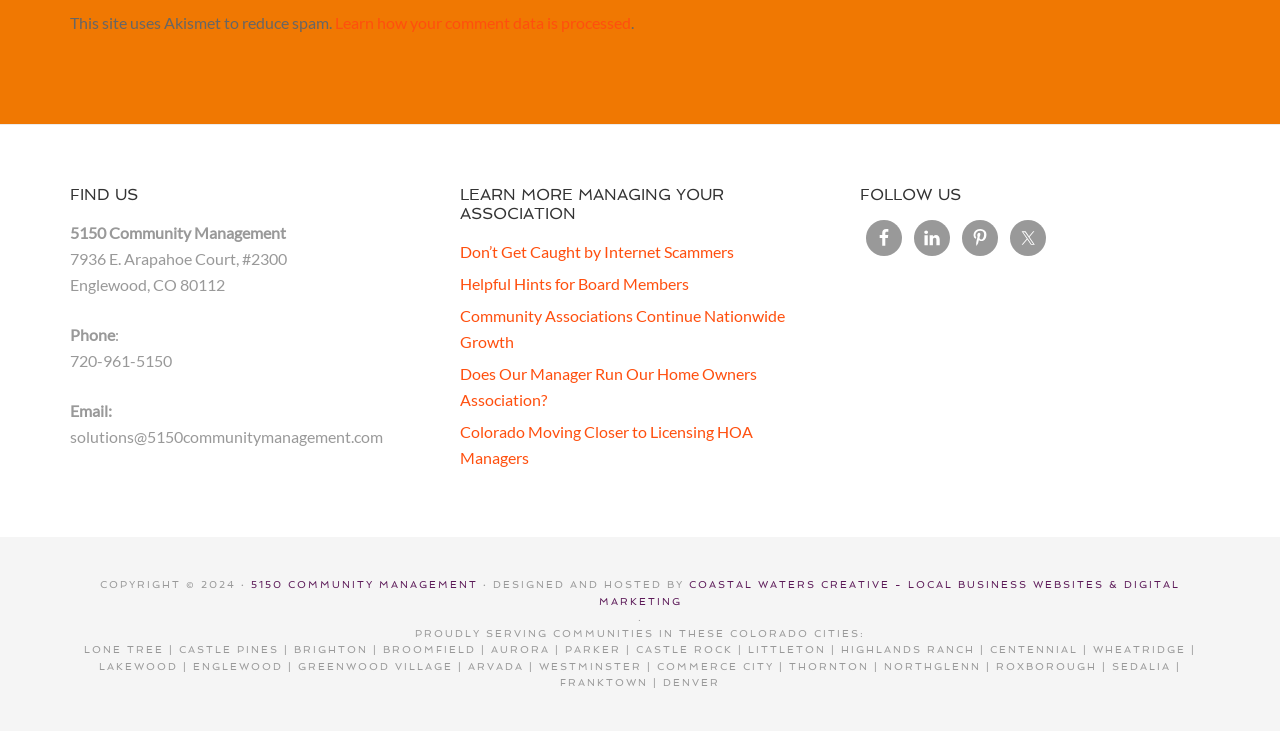What is the email address?
Your answer should be a single word or phrase derived from the screenshot.

solutions@5150communitymanagement.com